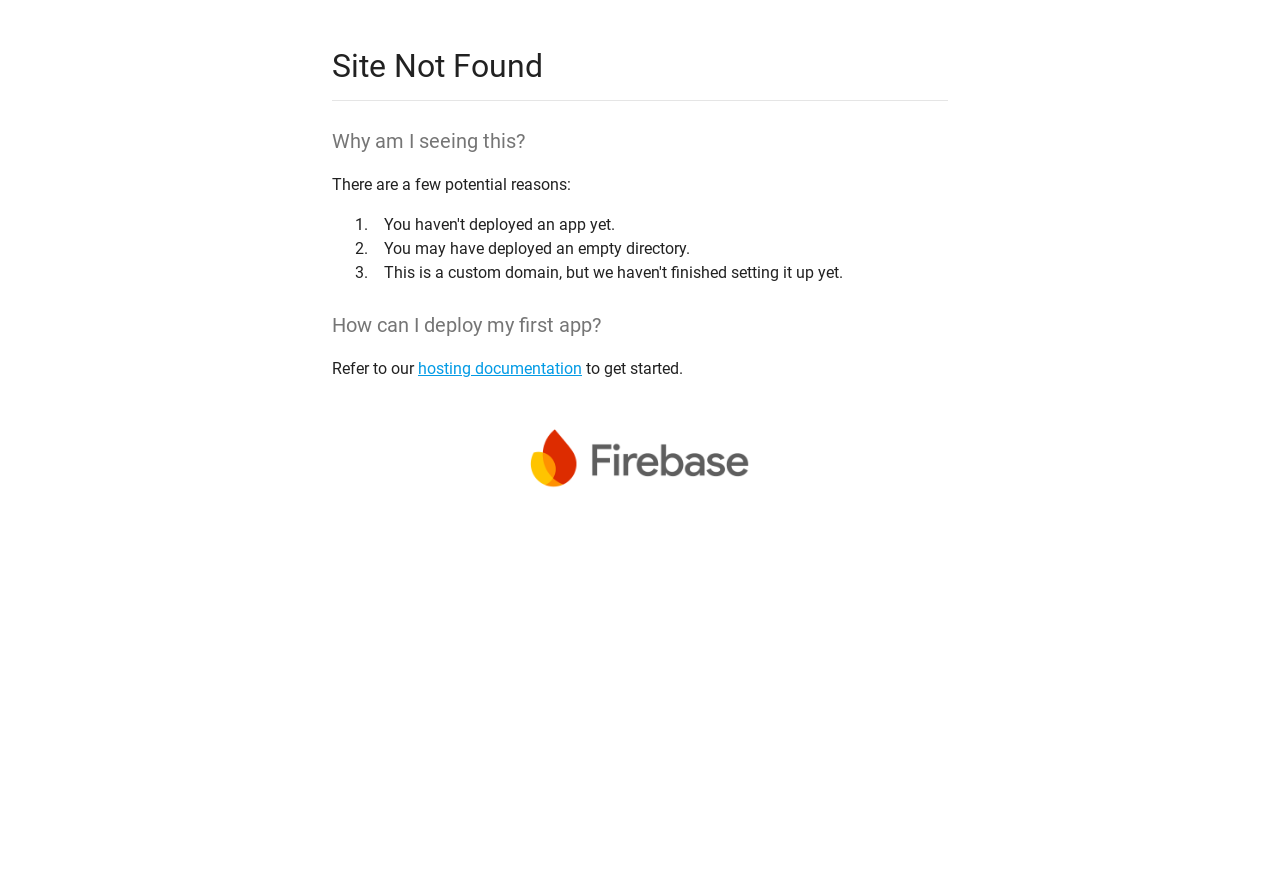Describe in detail what you see on the webpage.

The webpage displays a "Site Not Found" message, prominently featured at the top of the page. Below this heading, another heading "Why am I seeing this?" is positioned. 

A paragraph of text, "There are a few potential reasons:", is located underneath the second heading. This is followed by a numbered list, with three list items. The list items are aligned to the left, with the list markers ("1.", "2.", and "3.") positioned slightly to the left of the corresponding text. The text of the list items explains possible reasons for seeing the "Site Not Found" message, including deploying an empty directory.

Further down the page, a heading "How can I deploy my first app?" is displayed. Below this, a sentence "Refer to our" is followed by a link to "hosting documentation", and then the sentence is completed with the text "to get started.".

At the bottom of the page, a link is positioned, which contains an image. The image is centered within the link, taking up about half of its width.